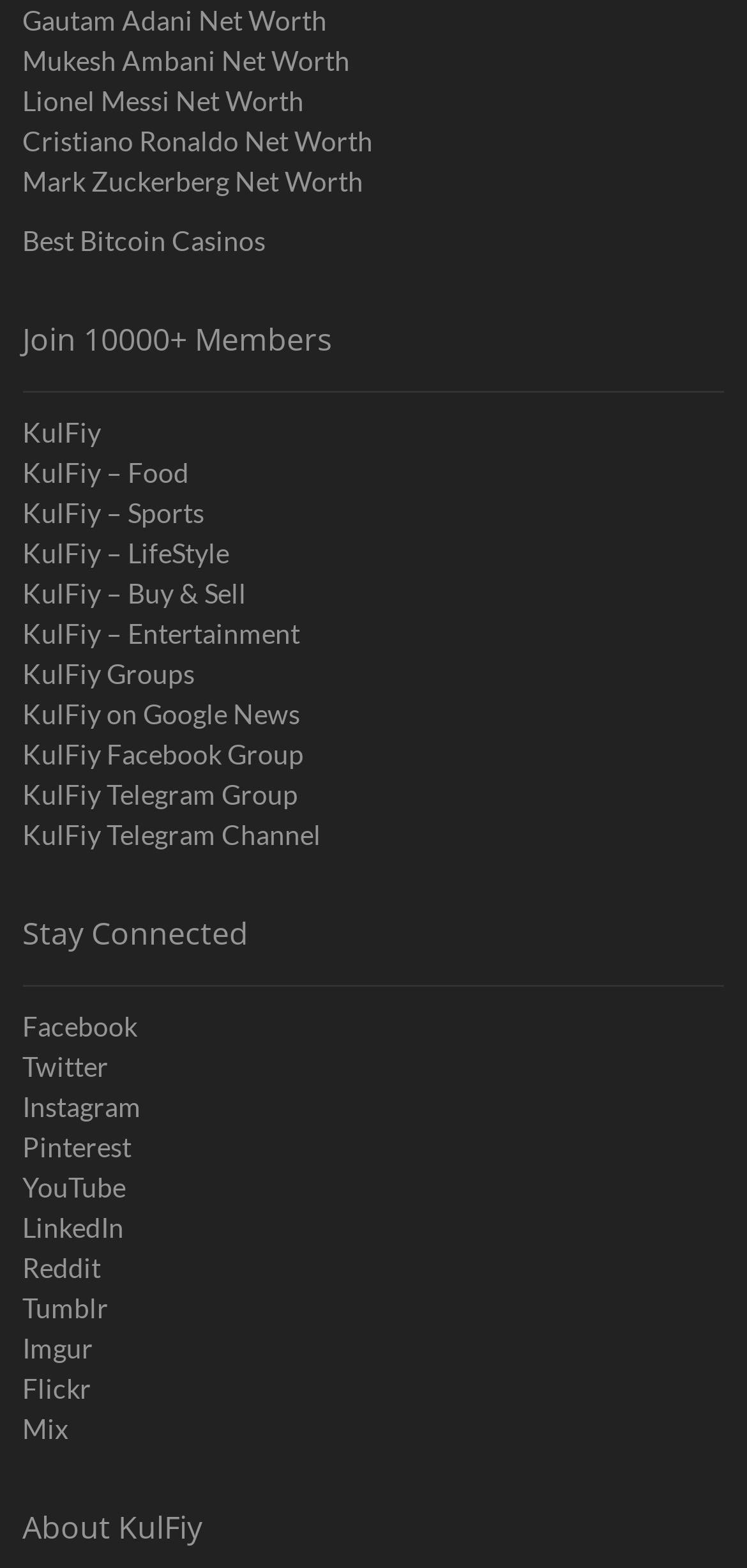Kindly determine the bounding box coordinates of the area that needs to be clicked to fulfill this instruction: "Follow KulFiy on Facebook".

[0.03, 0.468, 0.97, 0.494]